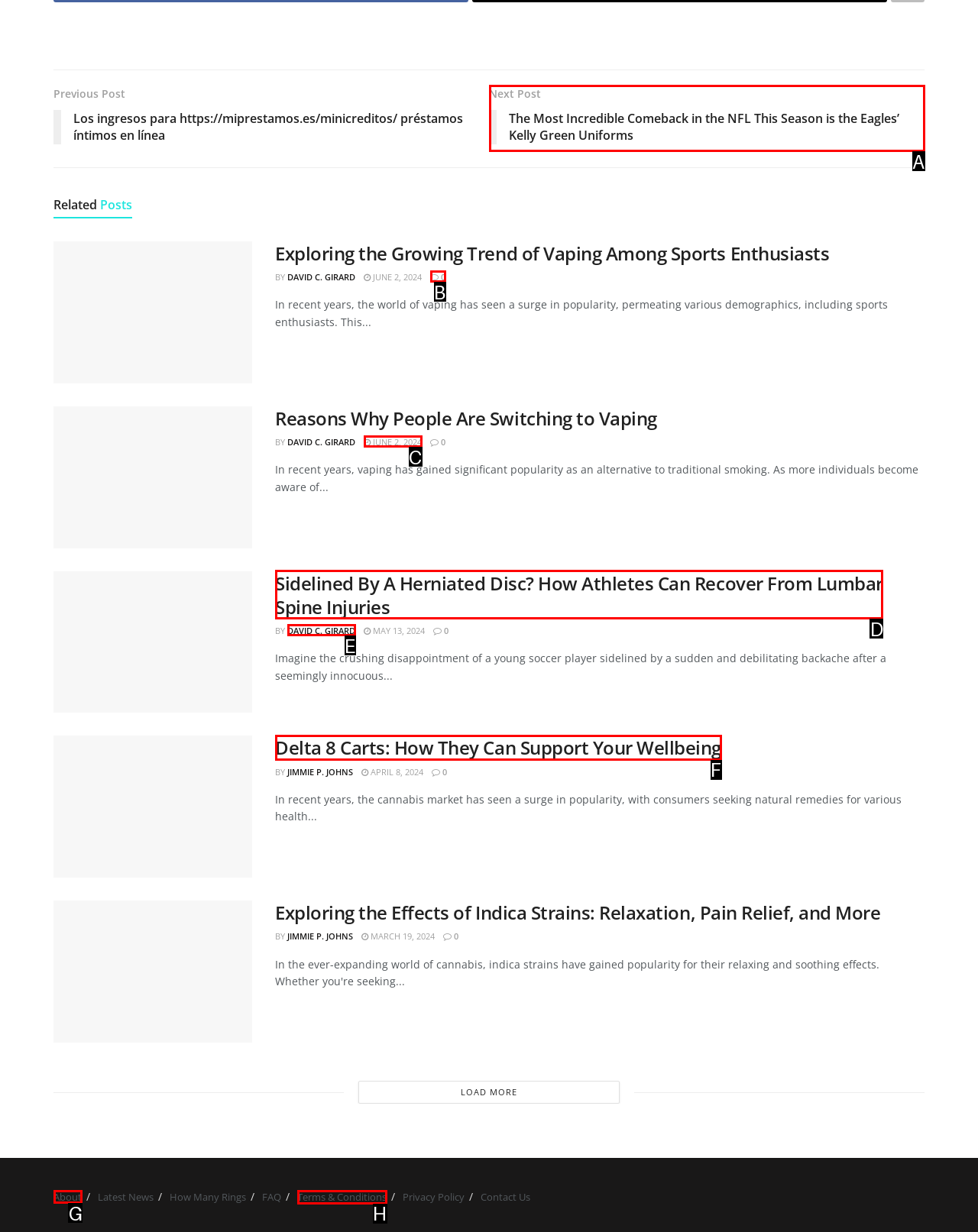Tell me which letter corresponds to the UI element that should be clicked to fulfill this instruction: Visit the 'About' page
Answer using the letter of the chosen option directly.

G